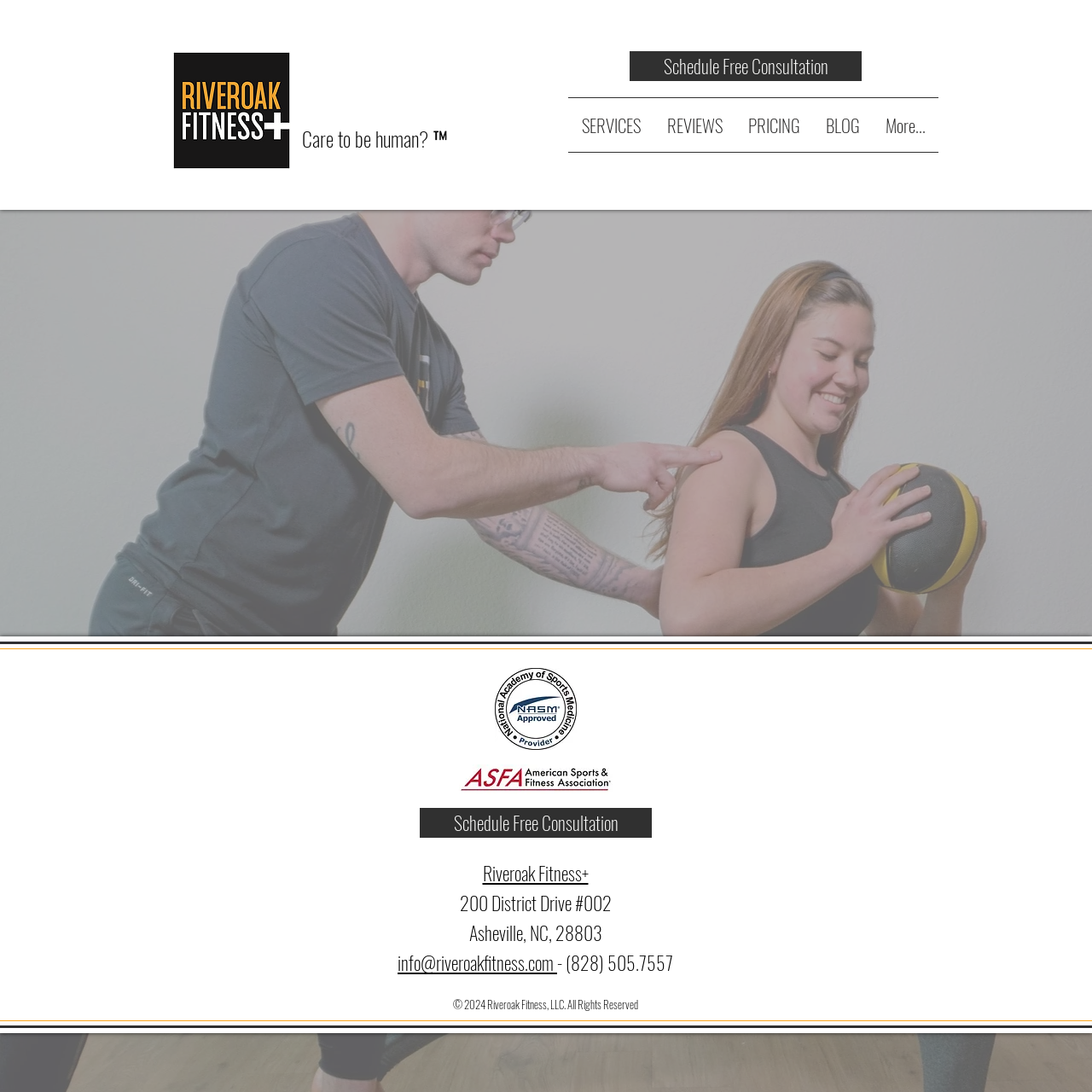Mark the bounding box of the element that matches the following description: "Schedule Free Consultation".

[0.384, 0.74, 0.597, 0.767]